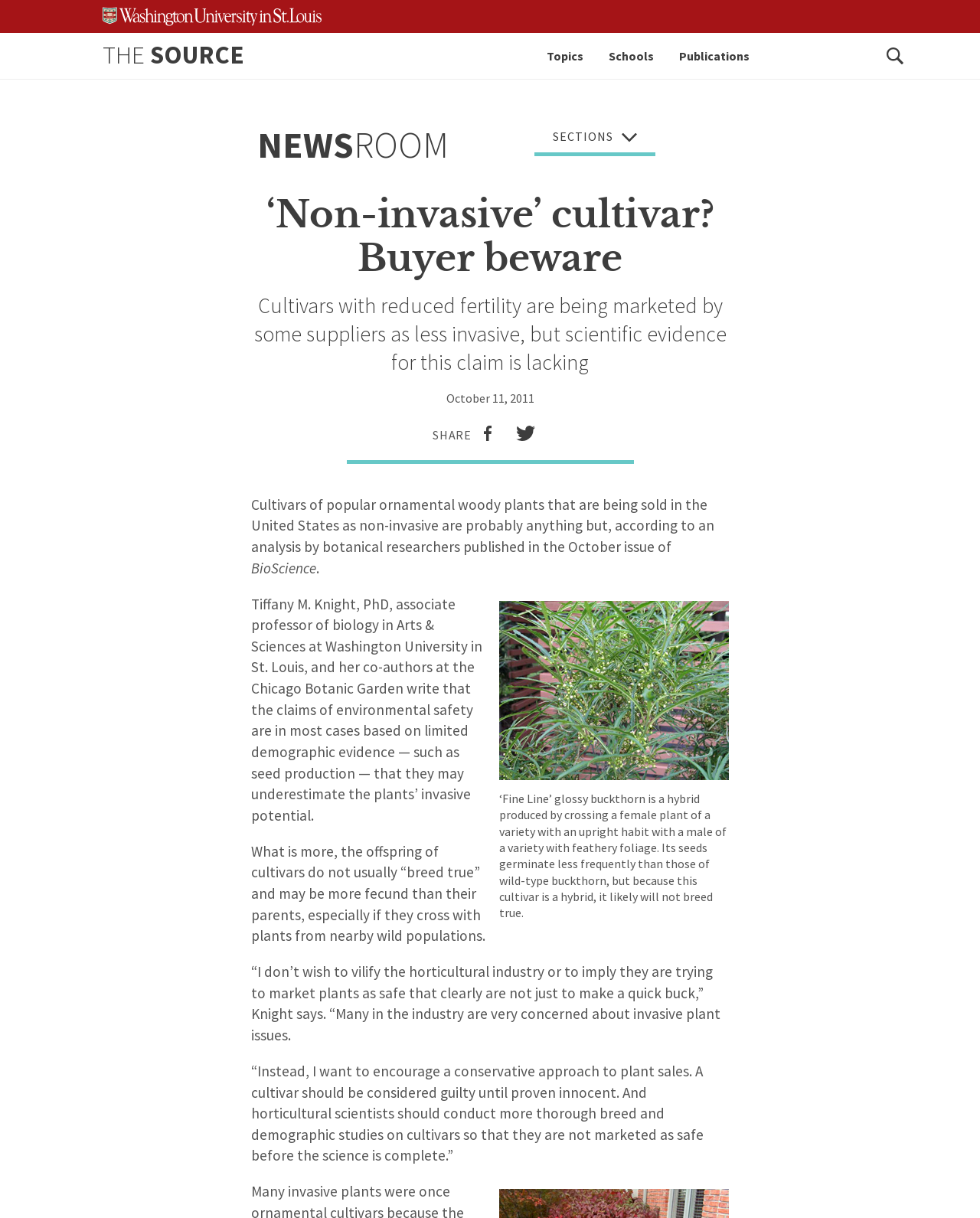What is the name of the publication where the research was published?
Answer the question based on the image using a single word or a brief phrase.

BioScience